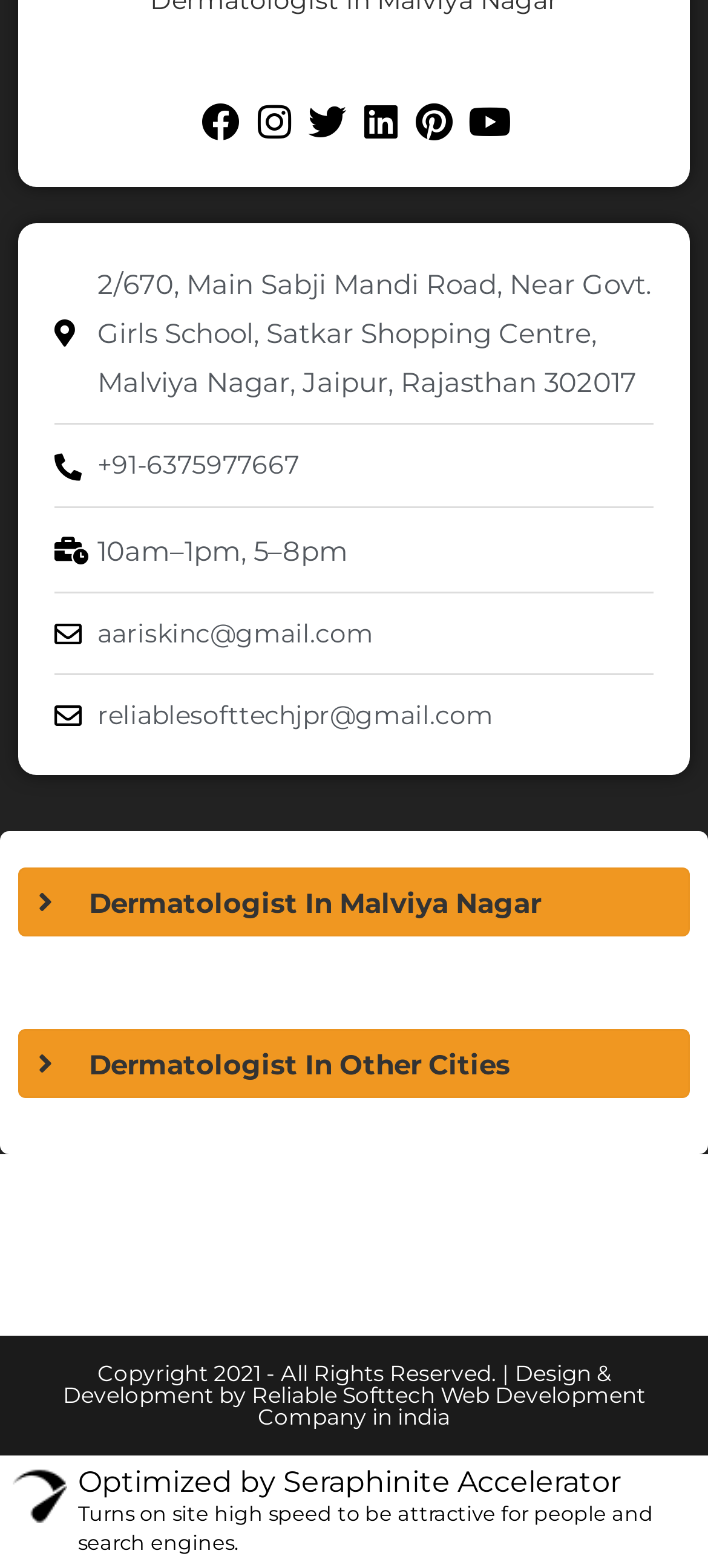What is the name of the image at the bottom of the webpage?
Give a one-word or short-phrase answer derived from the screenshot.

Seraphinite Accelerator